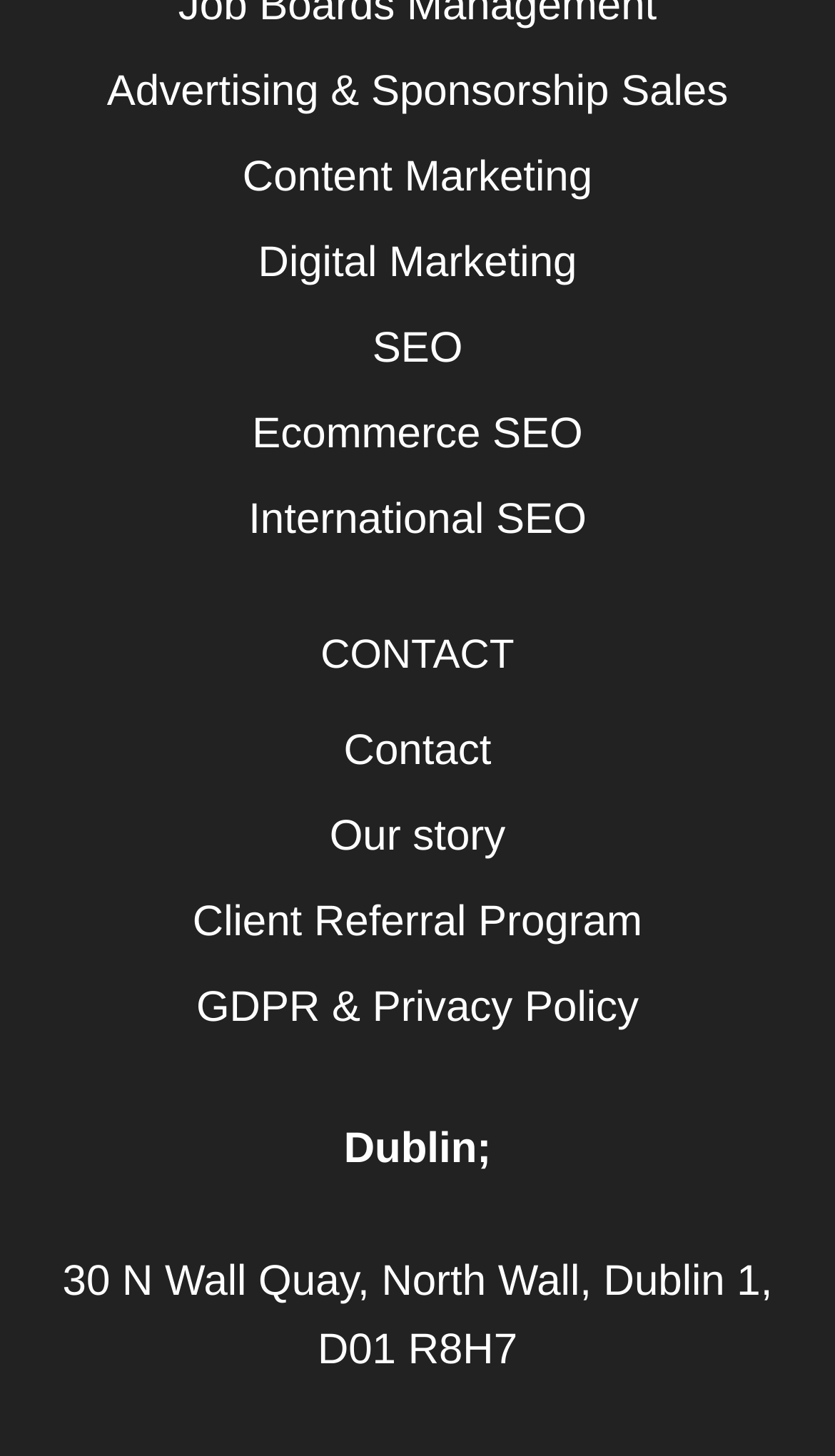What is the address of the company?
Carefully analyze the image and provide a detailed answer to the question.

I found the address of the company by looking at the StaticText element with the text '30 N Wall Quay, North Wall, Dublin 1, D01 R8H7' and a bounding box of [0.075, 0.864, 0.925, 0.943].